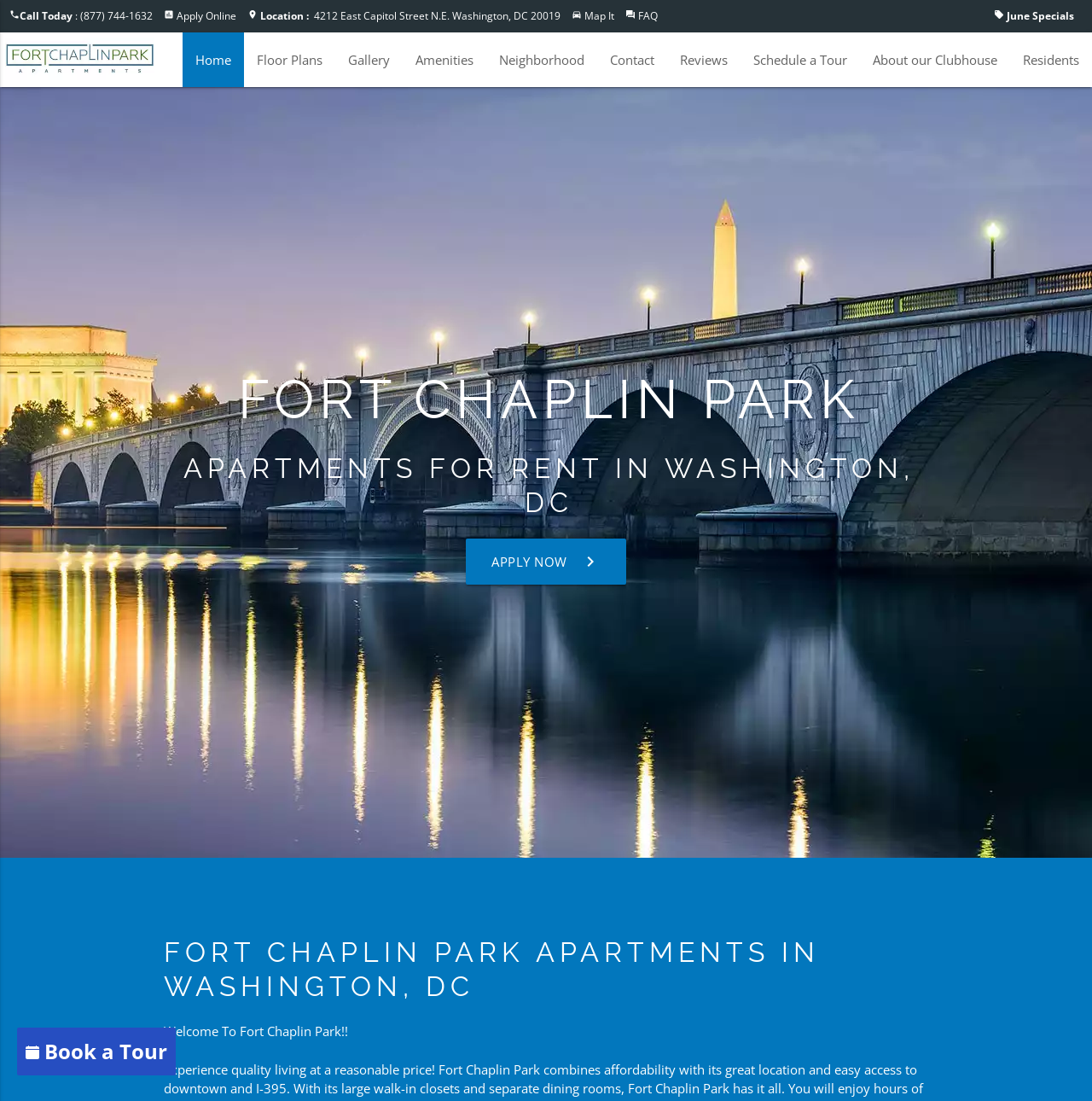Please provide the bounding box coordinates for the element that needs to be clicked to perform the following instruction: "Apply online". The coordinates should be given as four float numbers between 0 and 1, i.e., [left, top, right, bottom].

[0.162, 0.008, 0.217, 0.021]